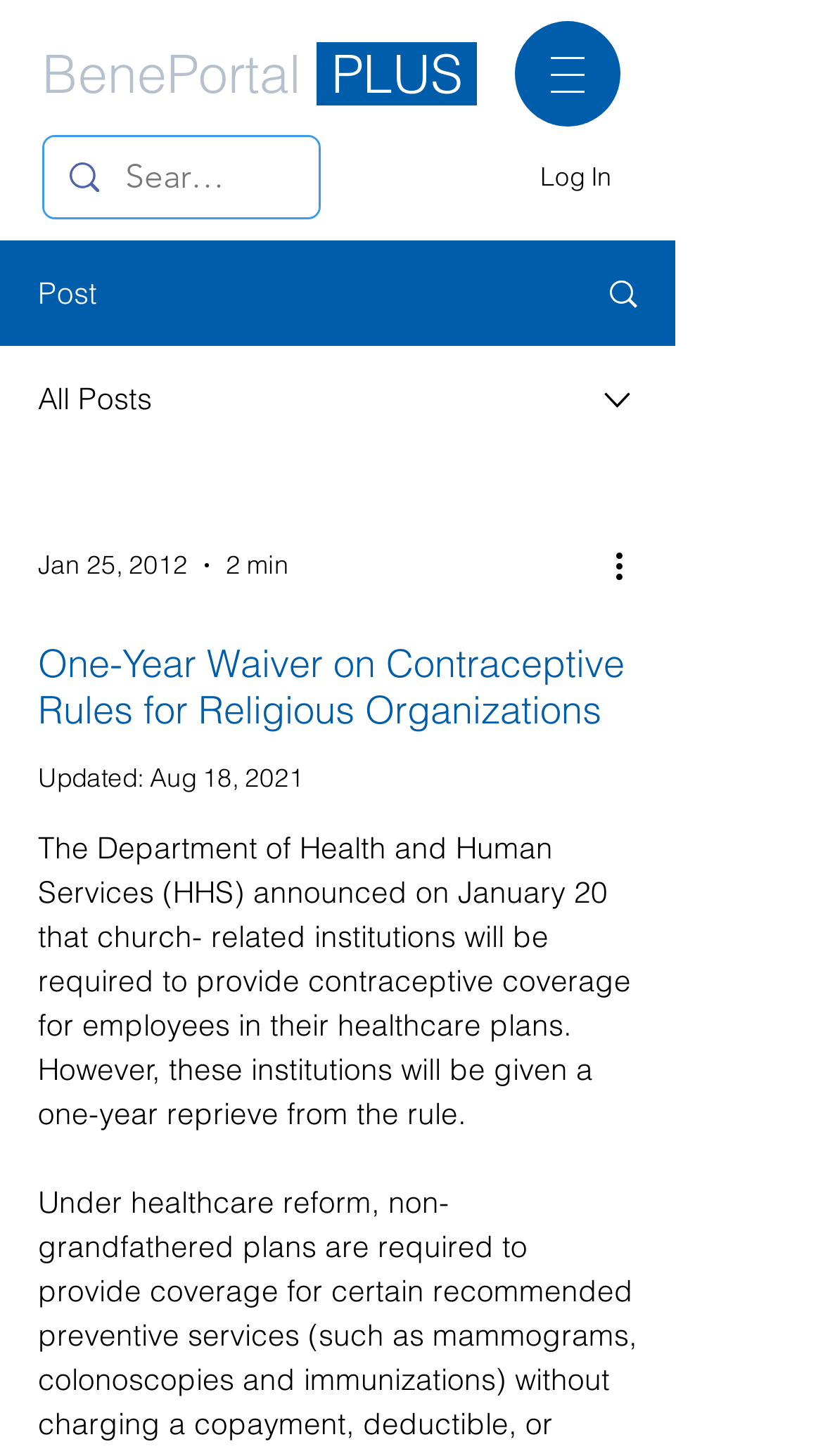Provide the bounding box coordinates for the UI element that is described as: "aria-label="Search..." name="q" placeholder="Search..."".

[0.152, 0.094, 0.29, 0.15]